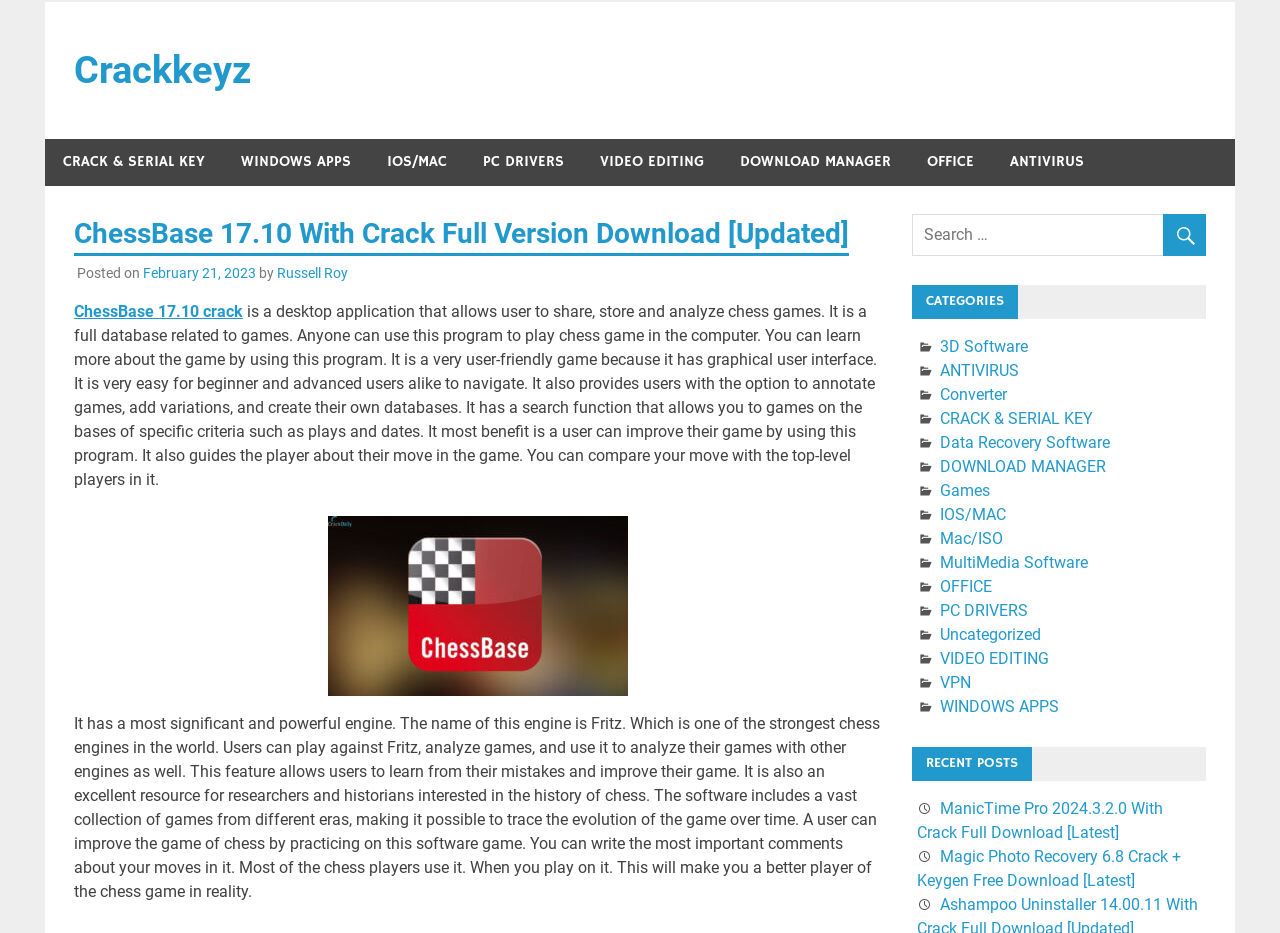Please find the bounding box coordinates of the section that needs to be clicked to achieve this instruction: "Click on the 'CRACK & SERIAL KEY' link".

[0.035, 0.149, 0.174, 0.199]